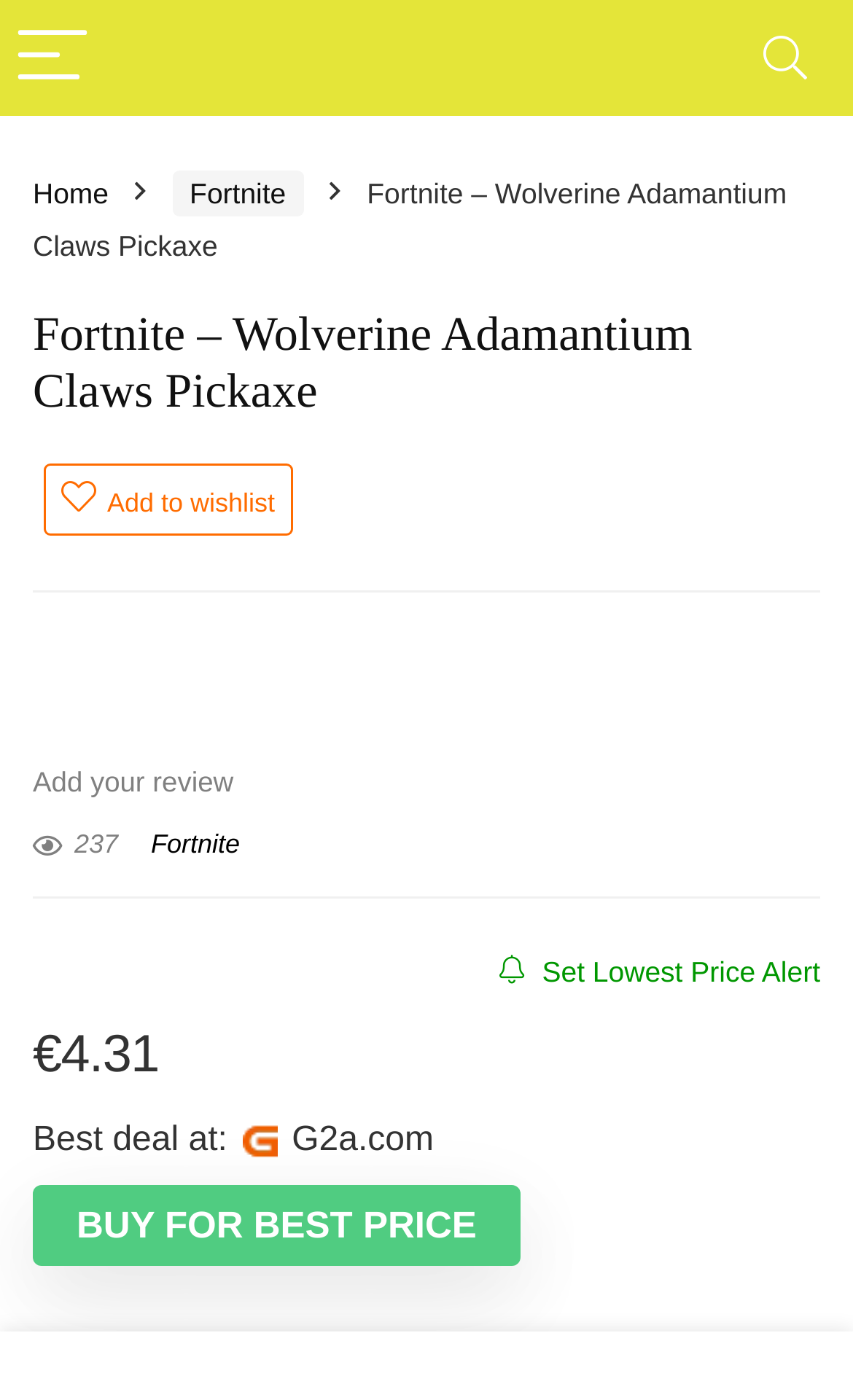Bounding box coordinates are specified in the format (top-left x, top-left y, bottom-right x, bottom-right y). All values are floating point numbers bounded between 0 and 1. Please provide the bounding box coordinate of the region this sentence describes: Fortnite

[0.202, 0.122, 0.356, 0.155]